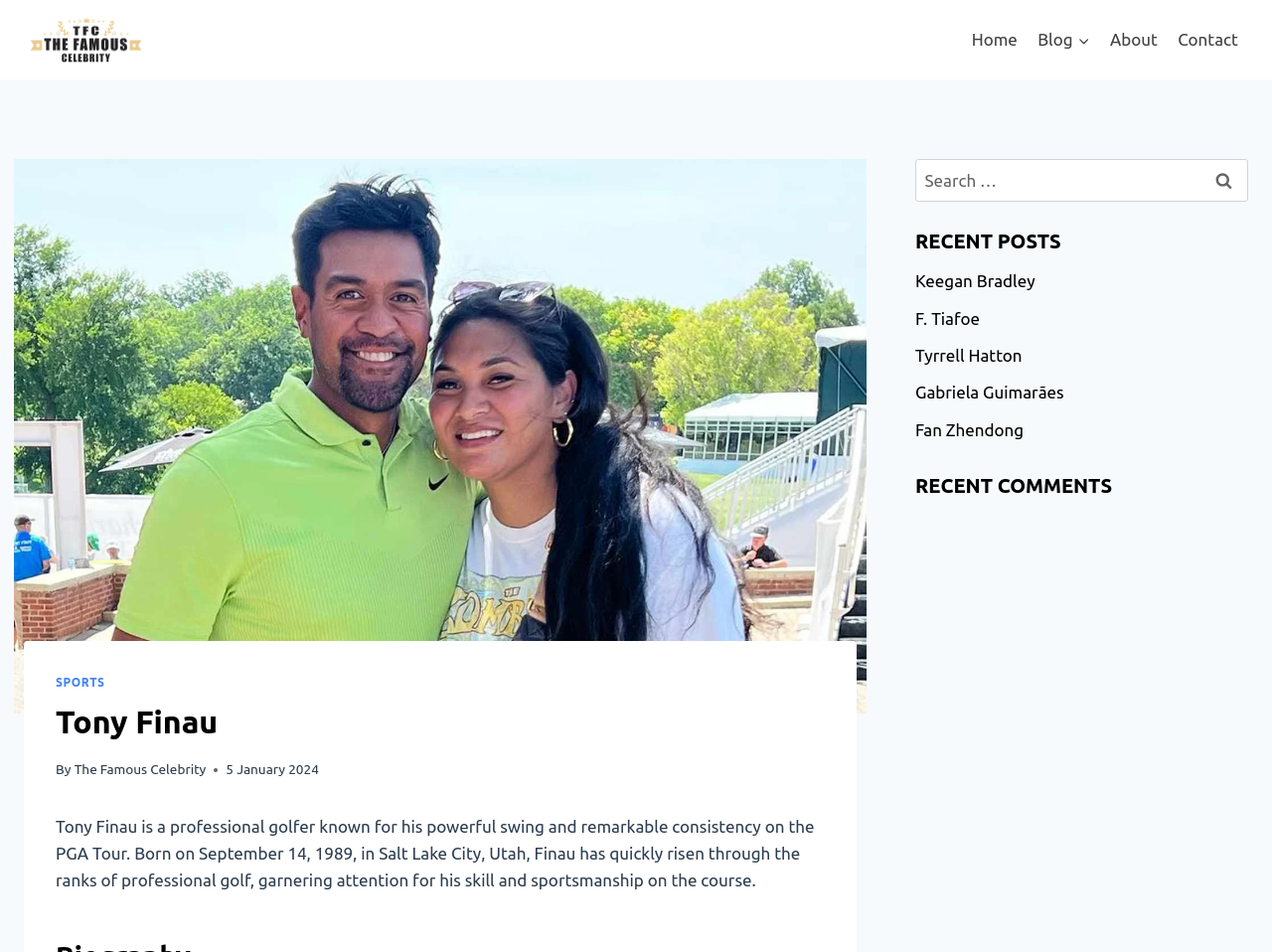Identify the bounding box coordinates of the clickable region to carry out the given instruction: "Search for a celebrity".

[0.72, 0.167, 0.981, 0.212]